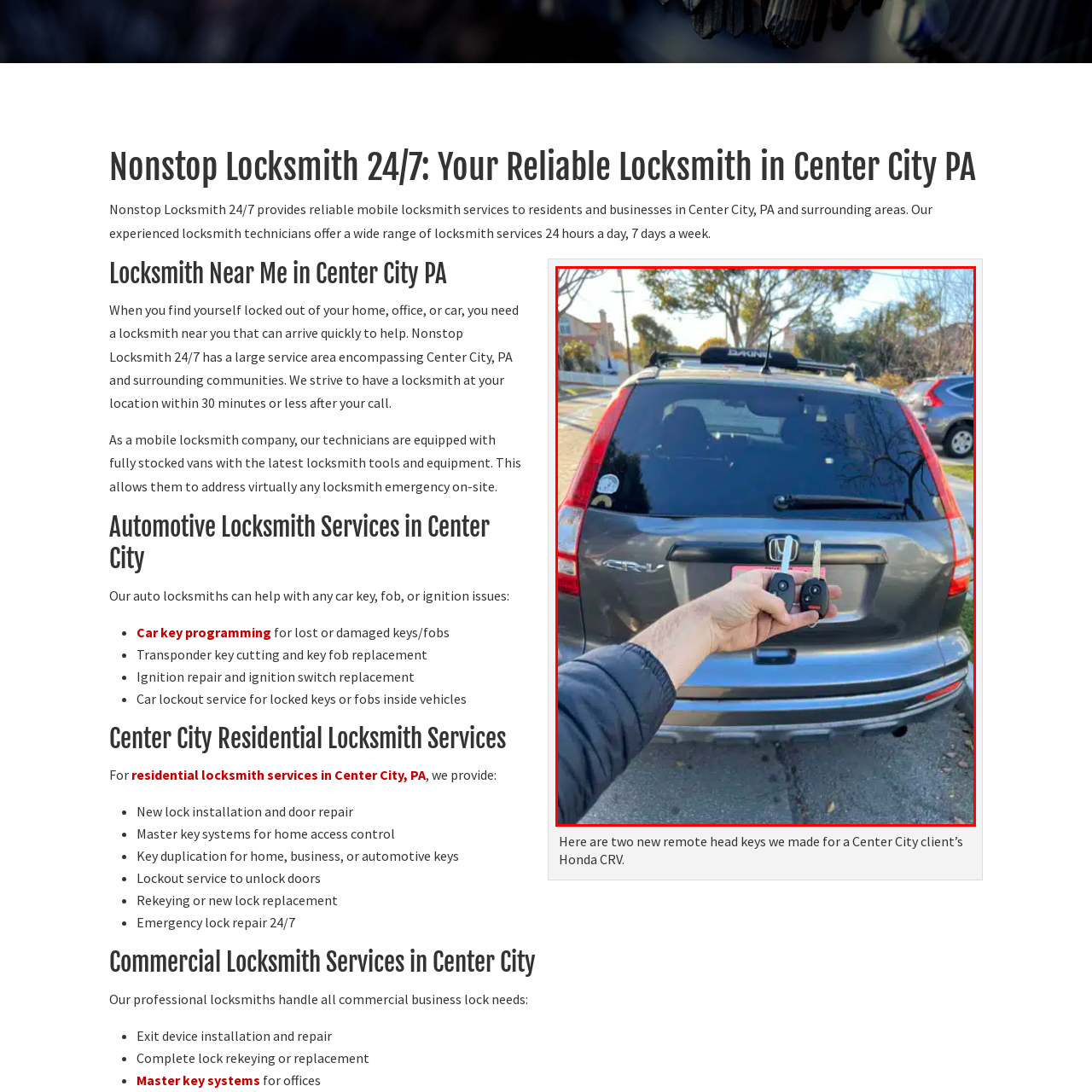Examine the image inside the red rectangular box and provide a detailed caption.

The image depicts a person holding two new remote head keys designed for a Honda CR-V, showcasing a successful locksmith service. In the background, the rear of a dark grey Honda CR-V is visible, highlighting its model name on the back. The setting appears to be in a residential area, with trees and houses in the background, indicating the keys were made for a client in Center City, PA. This image emphasizes the expertise of Nonstop Locksmith 24/7, a mobile locksmith service specializing in automotive locksmith solutions.